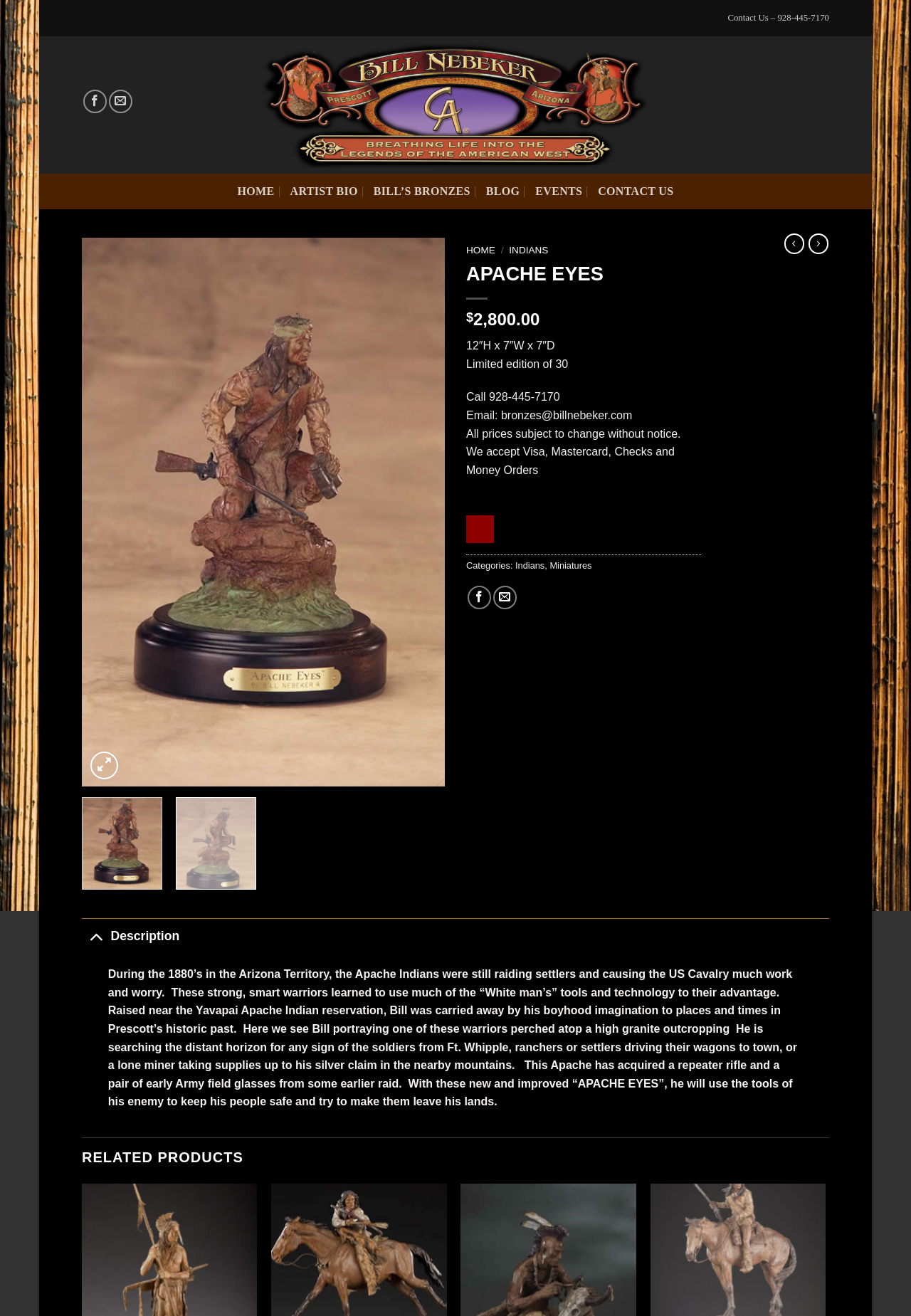Please reply to the following question using a single word or phrase: 
What is the edition size of the bronze?

30